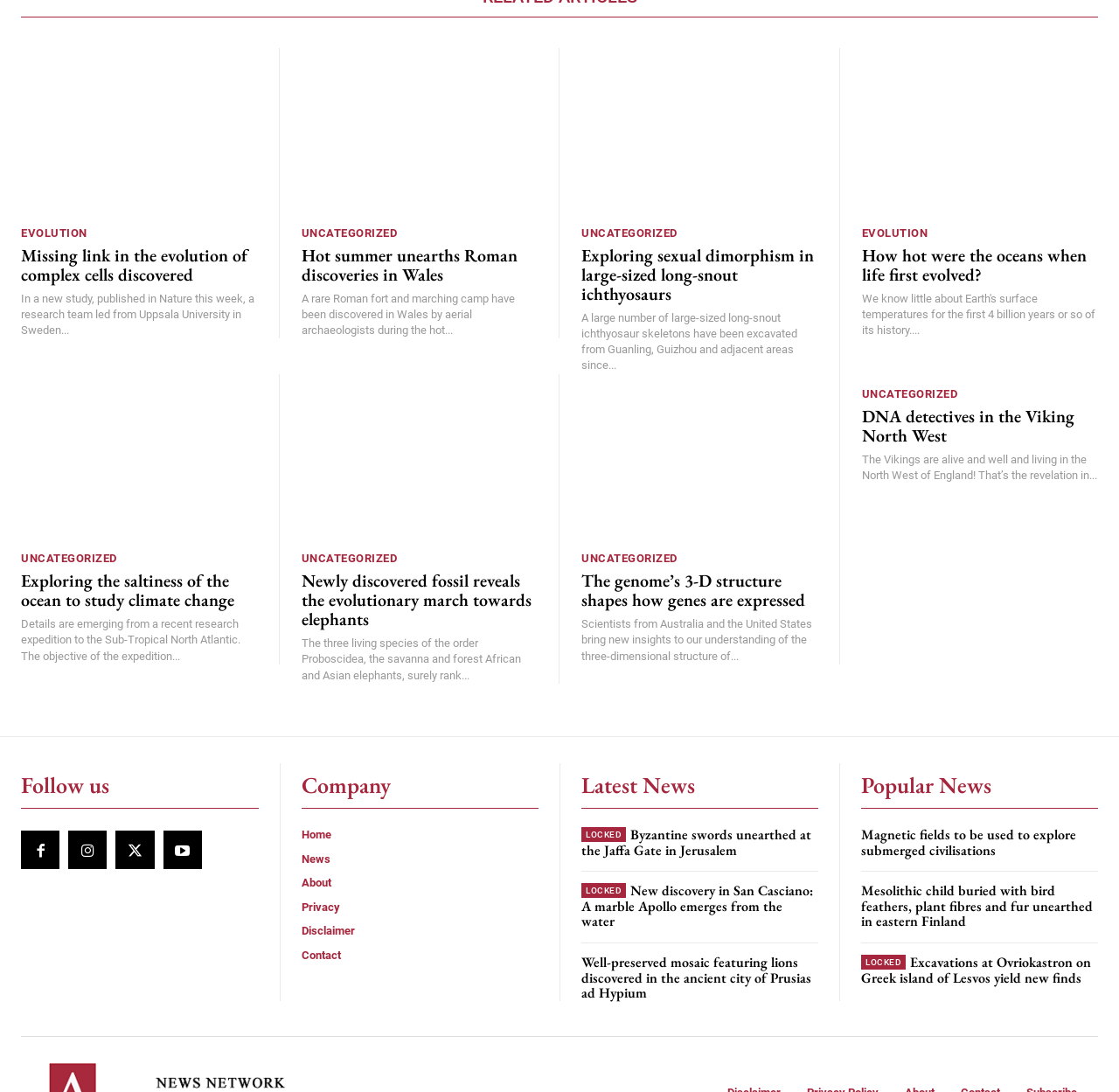Point out the bounding box coordinates of the section to click in order to follow this instruction: "Follow the link 'Hot summer unearths Roman discoveries in Wales'".

[0.269, 0.044, 0.48, 0.195]